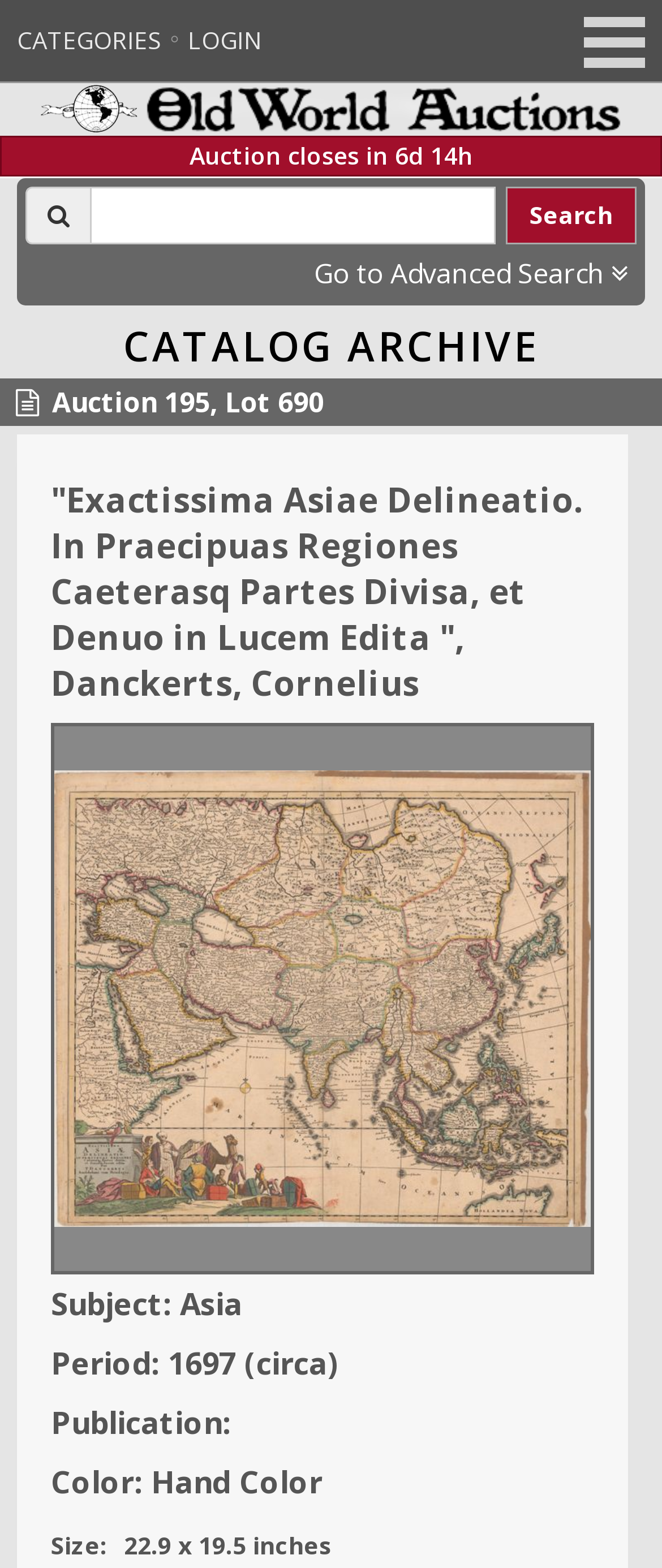Using the information shown in the image, answer the question with as much detail as possible: What is the purpose of the button 'Open Menu'?

I found the answer by looking at the button element on the webpage. The button element is labeled 'Open Menu', which suggests that its purpose is to open a menu when clicked.